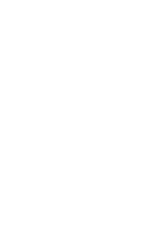Please provide a detailed answer to the question below based on the screenshot: 
What is the target audience of the article?

The article is described as promising to 'inspire brides-to-be searching for the perfect look for their special day', indicating that the target audience is women who are planning their weddings.